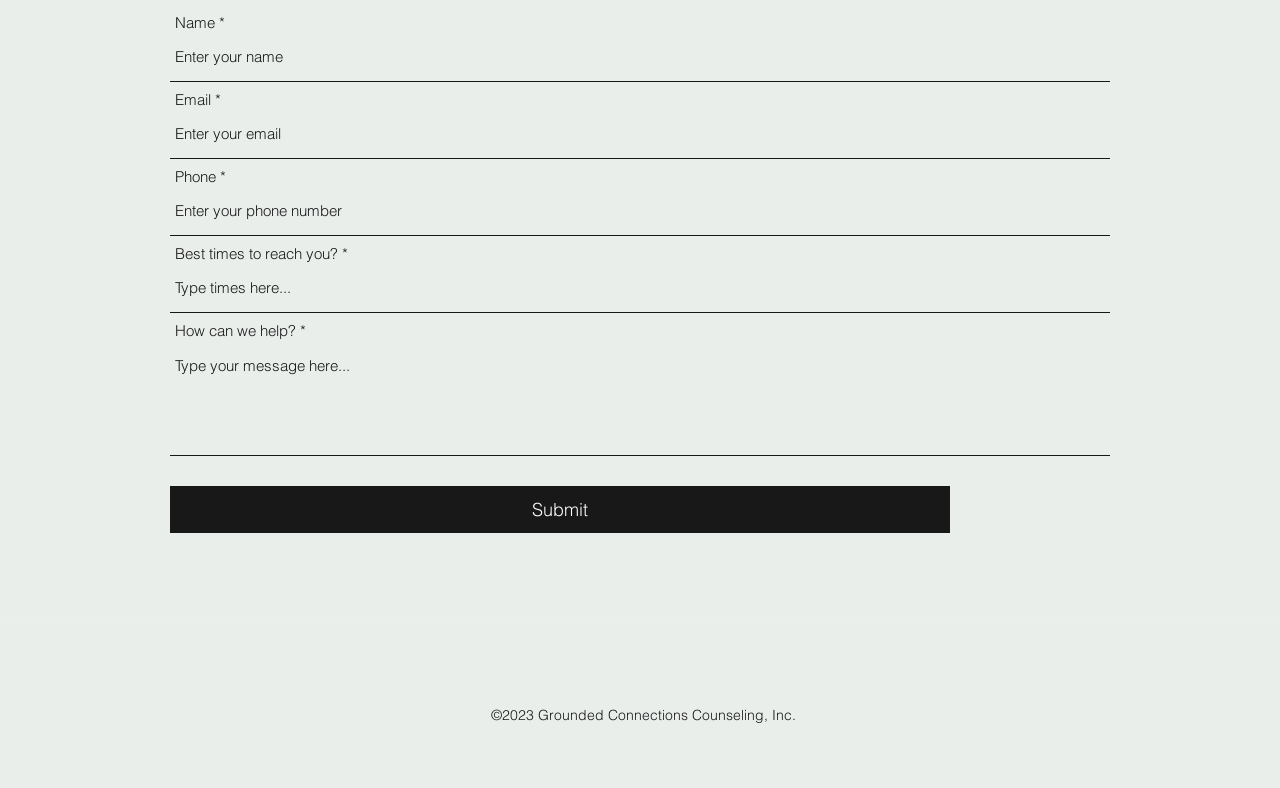What happens when the 'Submit' button is clicked?
Answer the question with a detailed explanation, including all necessary information.

Based on the presence of a 'Submit' button at the bottom of the form, it is likely that clicking this button will submit the form data to the server for processing, although the exact outcome is not specified on this page.